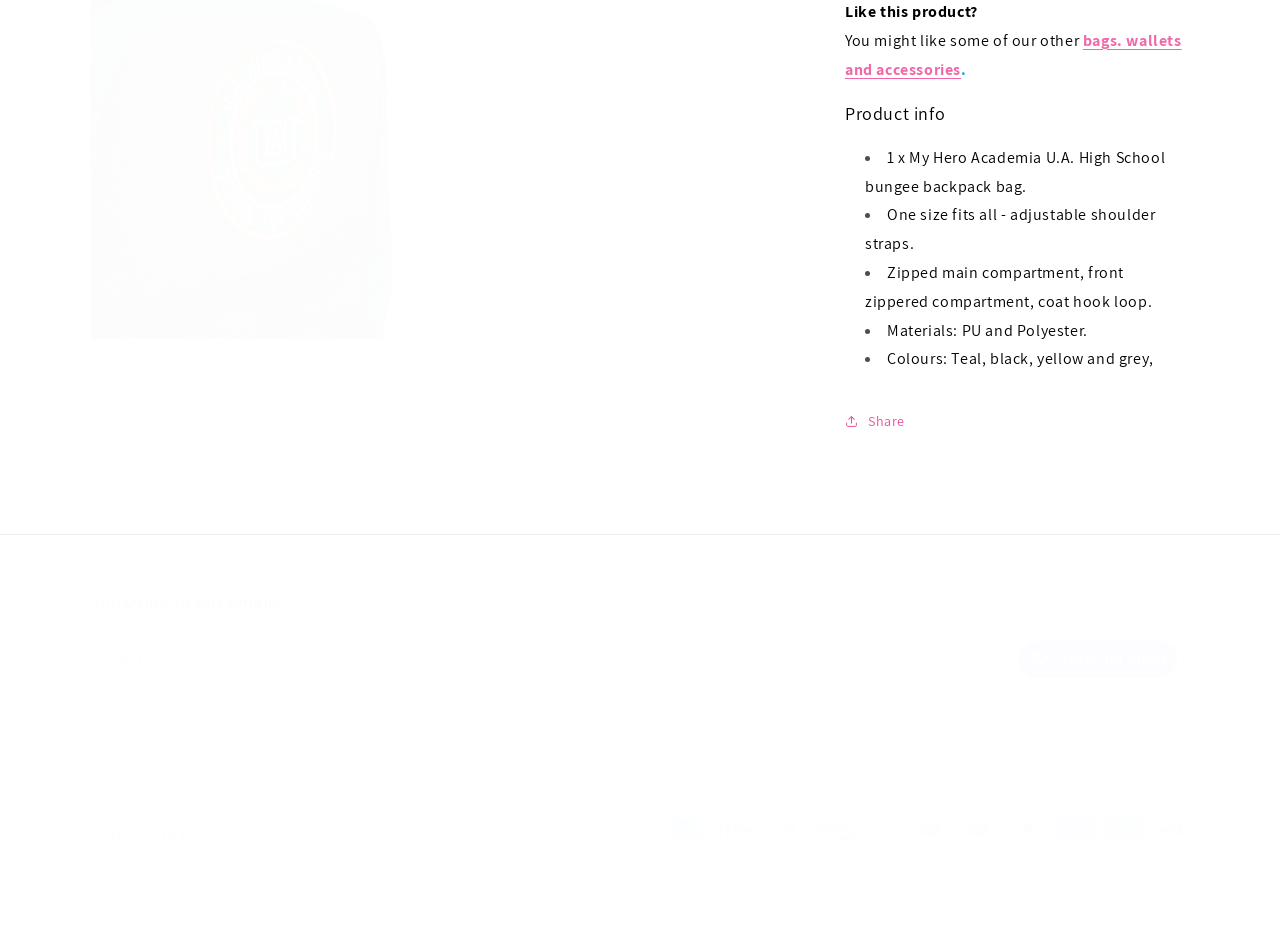What are the colors of the product?
Answer the question with a single word or phrase, referring to the image.

Teal, black, yellow and grey